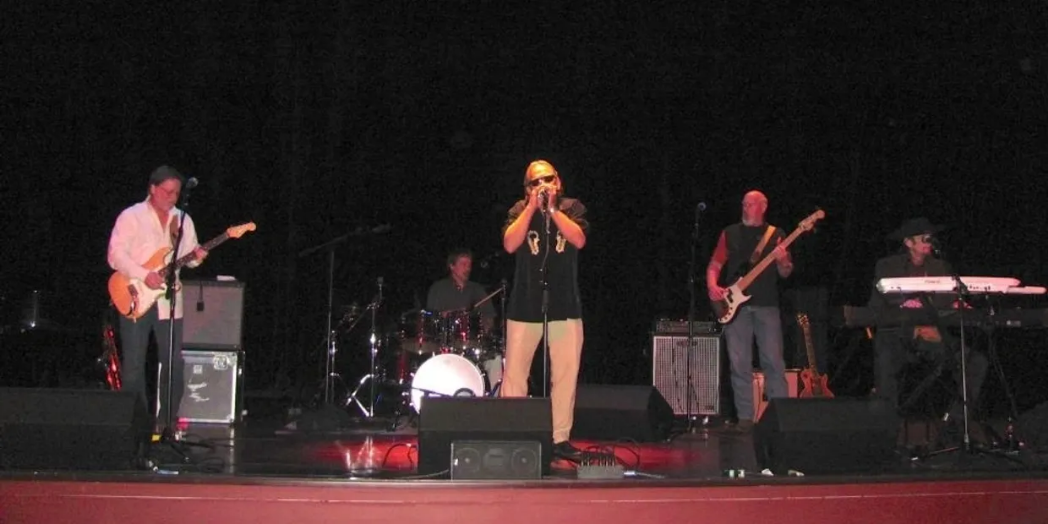Provide a comprehensive description of the image.

The image showcases The Bobby Lewis Blues Band performing on stage, embodying their motto of "we're having a party and you are all invited!" The quintet features talented musicians passionately engaging with their audience. The lead singer, prominently displayed in the center, captivates with his harmonica and energetic stage presence, wearing sunglasses and an ensemble that speaks to the band’s vibrant style. 

Flanking him on the left is the guitarist, clad in a white shirt, delivering captivating riffs, while a drummer can be seen in the background, contributing to the soulful rhythm. To the right, another band member stands confidently with a bass guitar, and an additional musician is seated at a keyboard, adding depth to the band’s sound. The warm lighting and inviting stage setting enhance the experience, reflecting their commitment to great music and entertainment. The Bobby Lewis Blues Band, based in the Washington, DC area, delivers blues infused with experience, versatility, and a whole lot of fun.